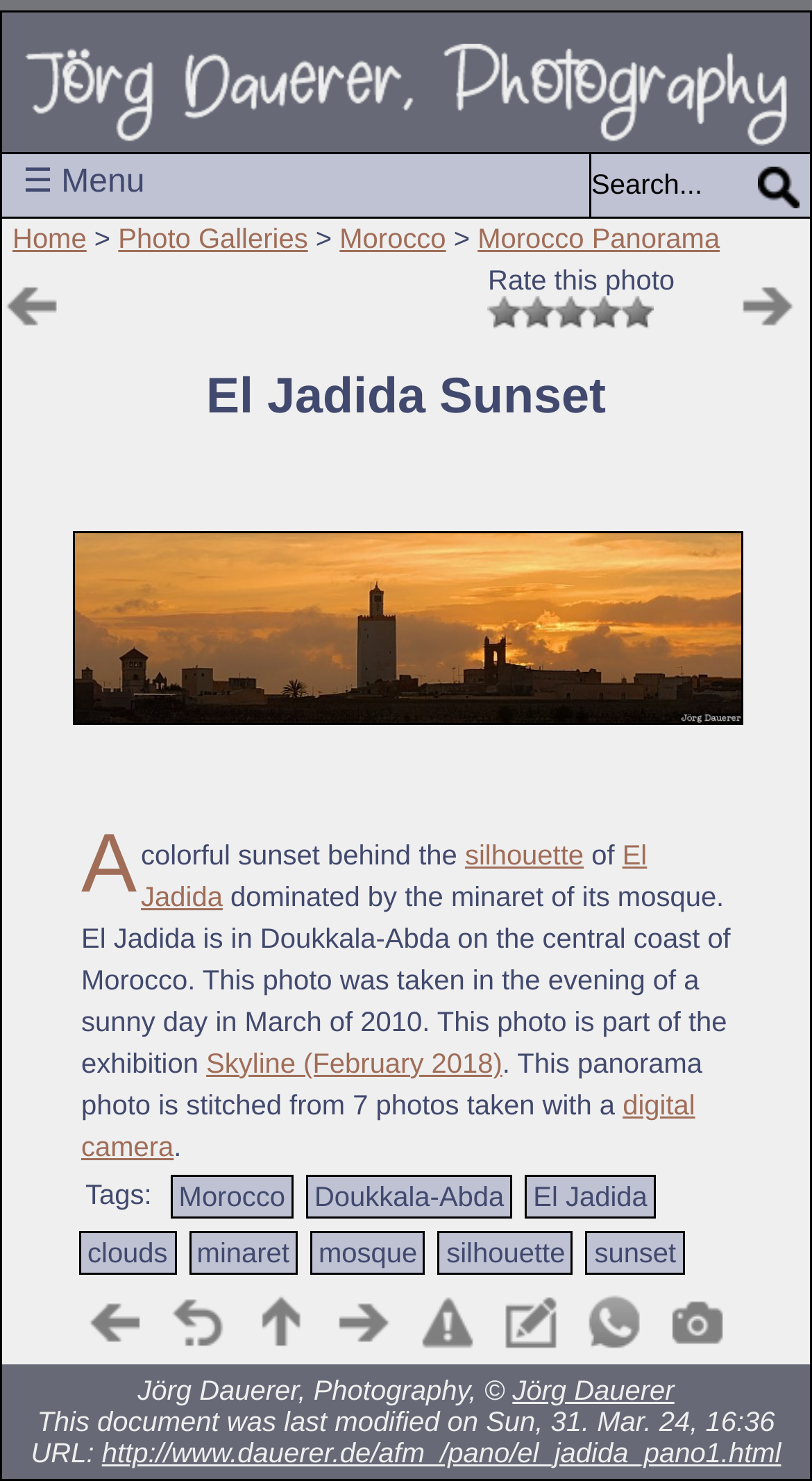Identify the bounding box of the UI element described as follows: "3". Provide the coordinates as four float numbers in the range of 0 to 1 [left, top, right, bottom].

[0.683, 0.199, 0.724, 0.222]